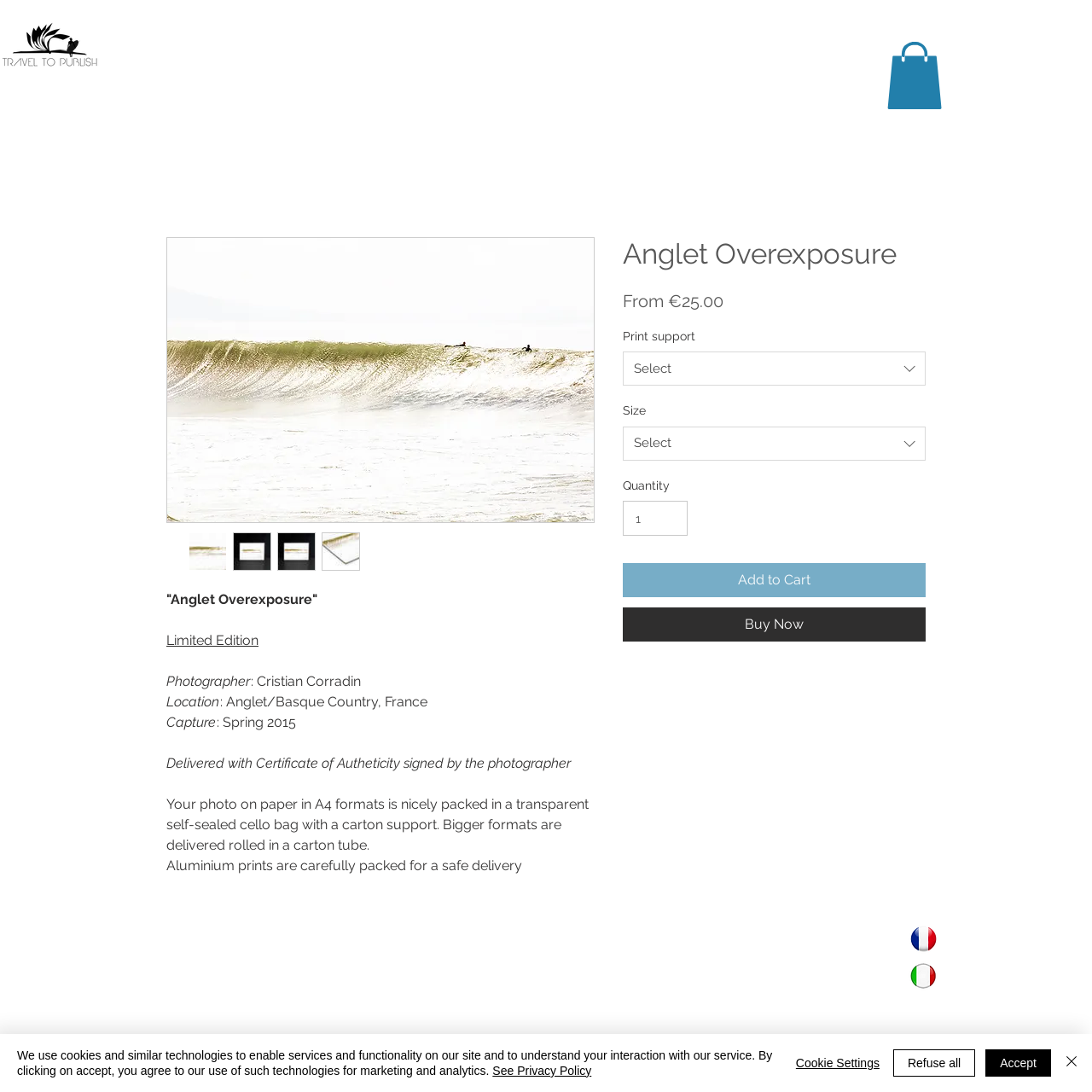Identify the bounding box of the HTML element described as: "Refuse all".

[0.818, 0.961, 0.893, 0.986]